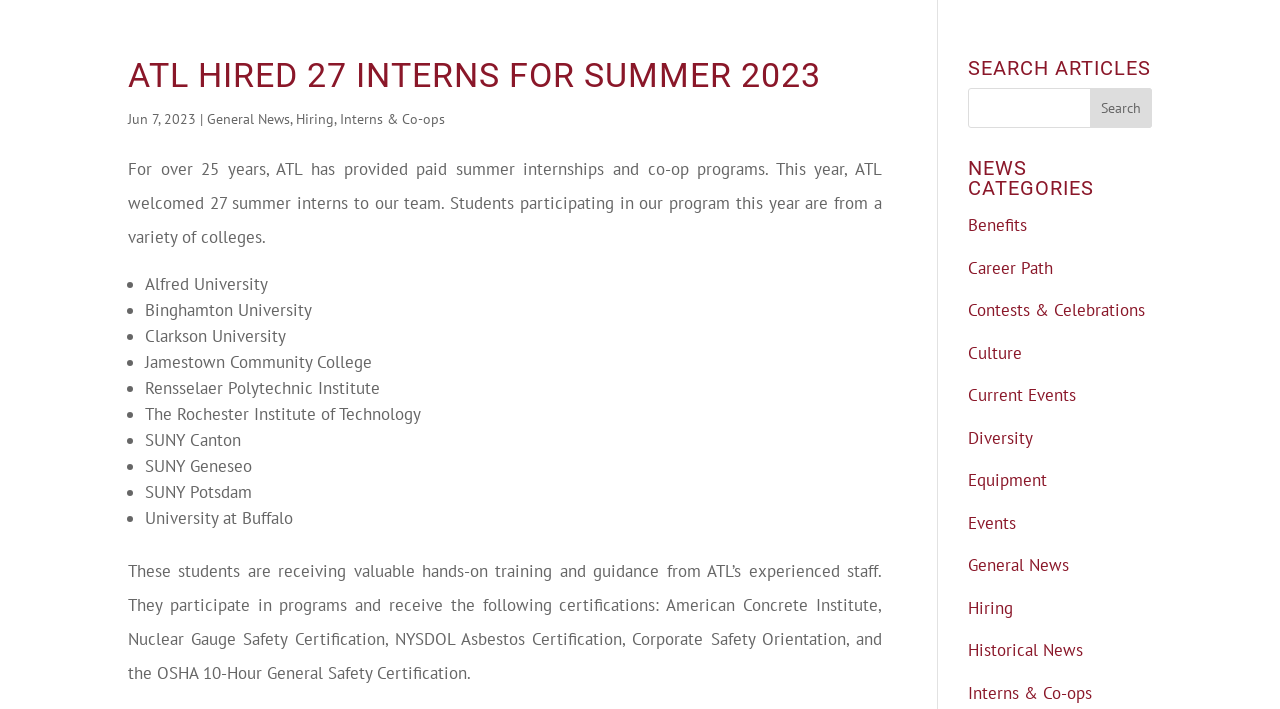Provide the bounding box coordinates, formatted as (top-left x, top-left y, bottom-right x, bottom-right y), with all values being floating point numbers between 0 and 1. Identify the bounding box of the UI element that matches the description: ColibriWP Theme

None